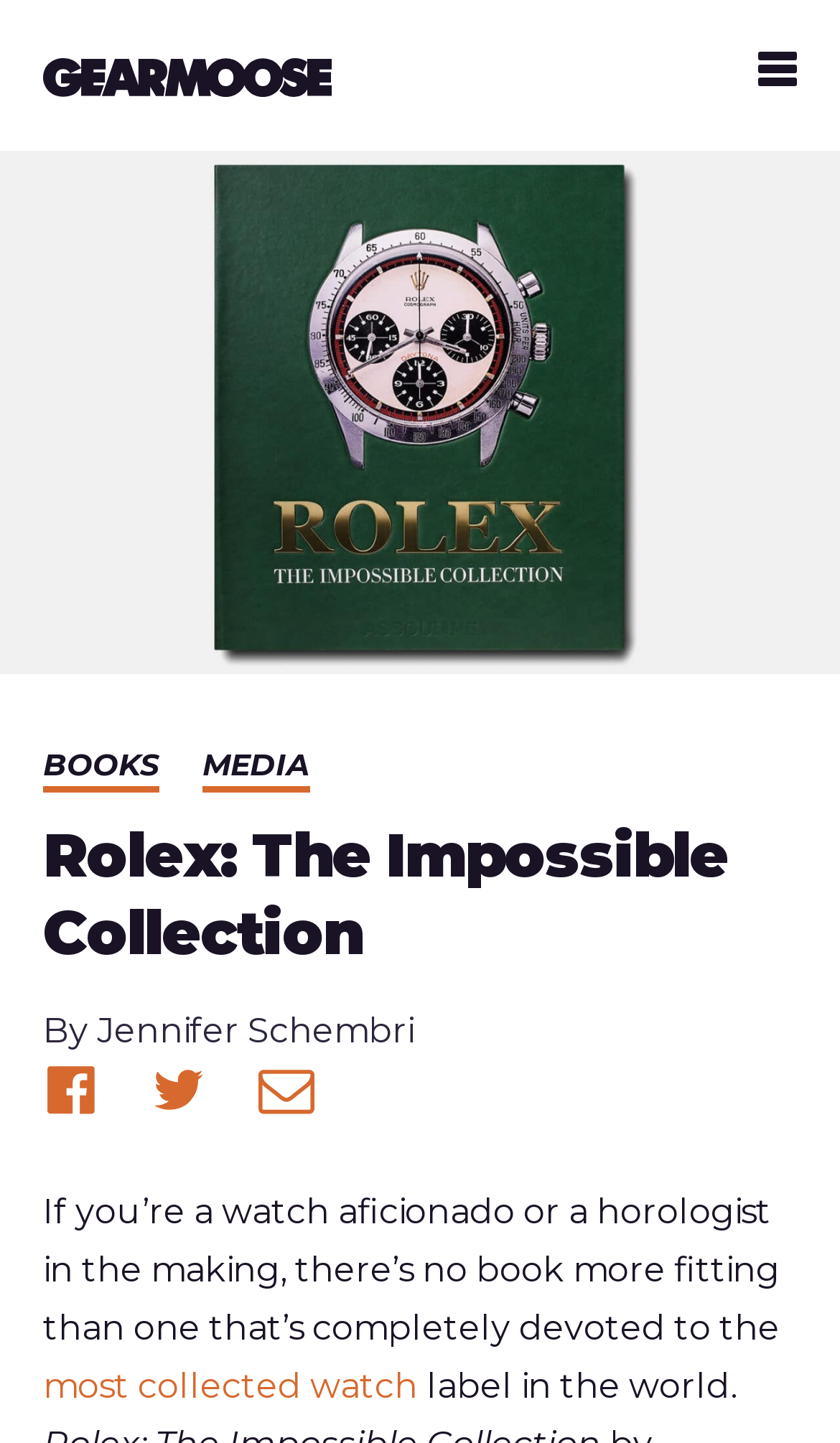Articulate a complete and detailed caption of the webpage elements.

This webpage is about a book titled "Rolex: The Impossible Collection". At the top left, there is a logo of "GearMoose" which is an image with a link. On the top right, there is a button with no text. 

Below the top section, there is a large image of the book cover, taking up the full width of the page. Above the book cover image, there are several links and headers. The header "Rolex: The Impossible Collection" is prominently displayed. There are also links to "BOOKS" and "MEDIA" on the top left. 

Below the header, there is a section with text that describes the book. The text starts with "Published" and "By" followed by the author's name, "Jennifer Schembri", which is a link. There are also three links to share the content on Facebook, Twitter, and via email. 

The main content of the page is a paragraph of text that describes the book, stating that it is a fitting choice for watch aficionados or those who want to become horologists. The text also mentions that the book is devoted to the most collected watch label in the world, with a link to the phrase "most collected watch".